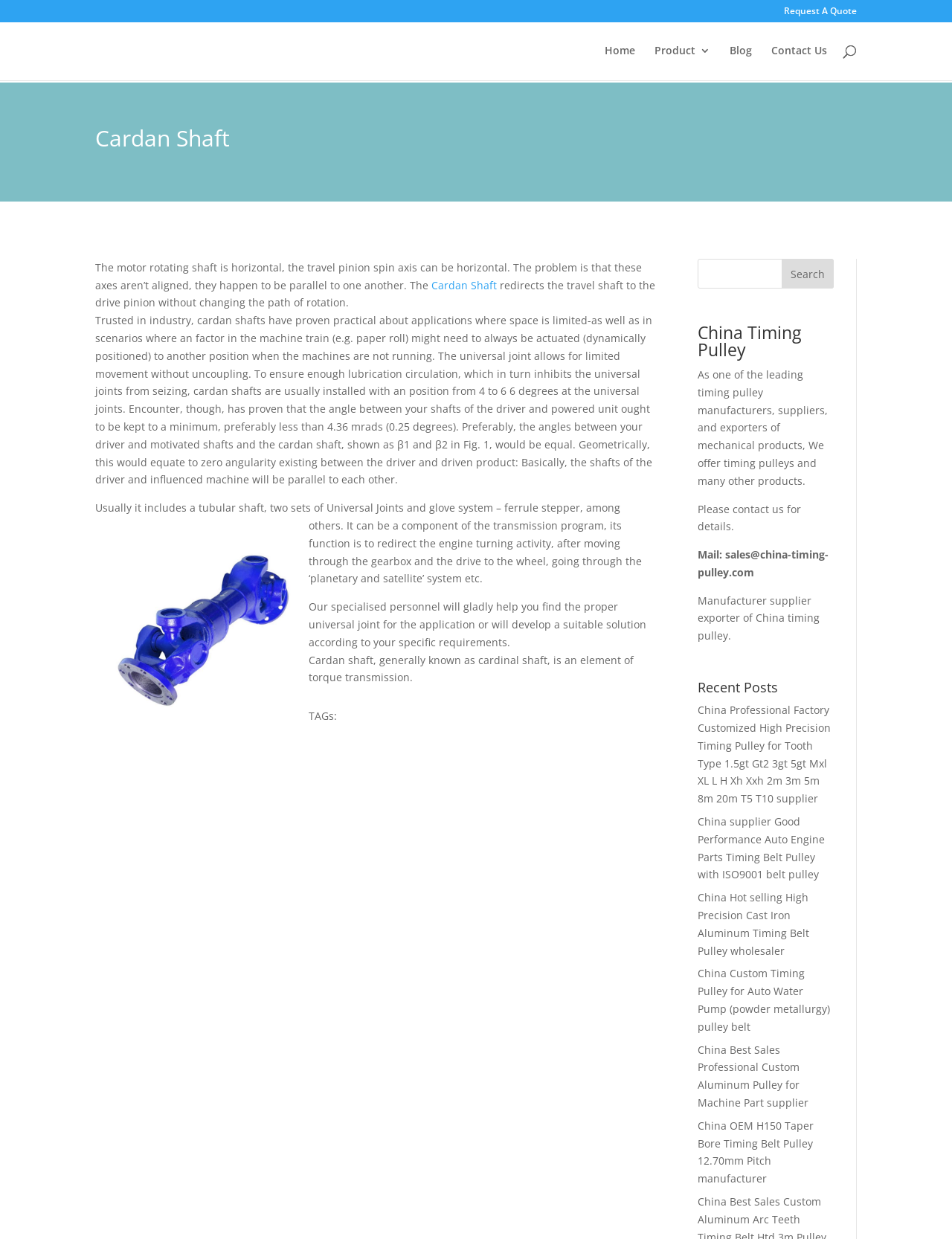Please find the bounding box coordinates of the section that needs to be clicked to achieve this instruction: "Search for products".

[0.157, 0.018, 0.877, 0.019]